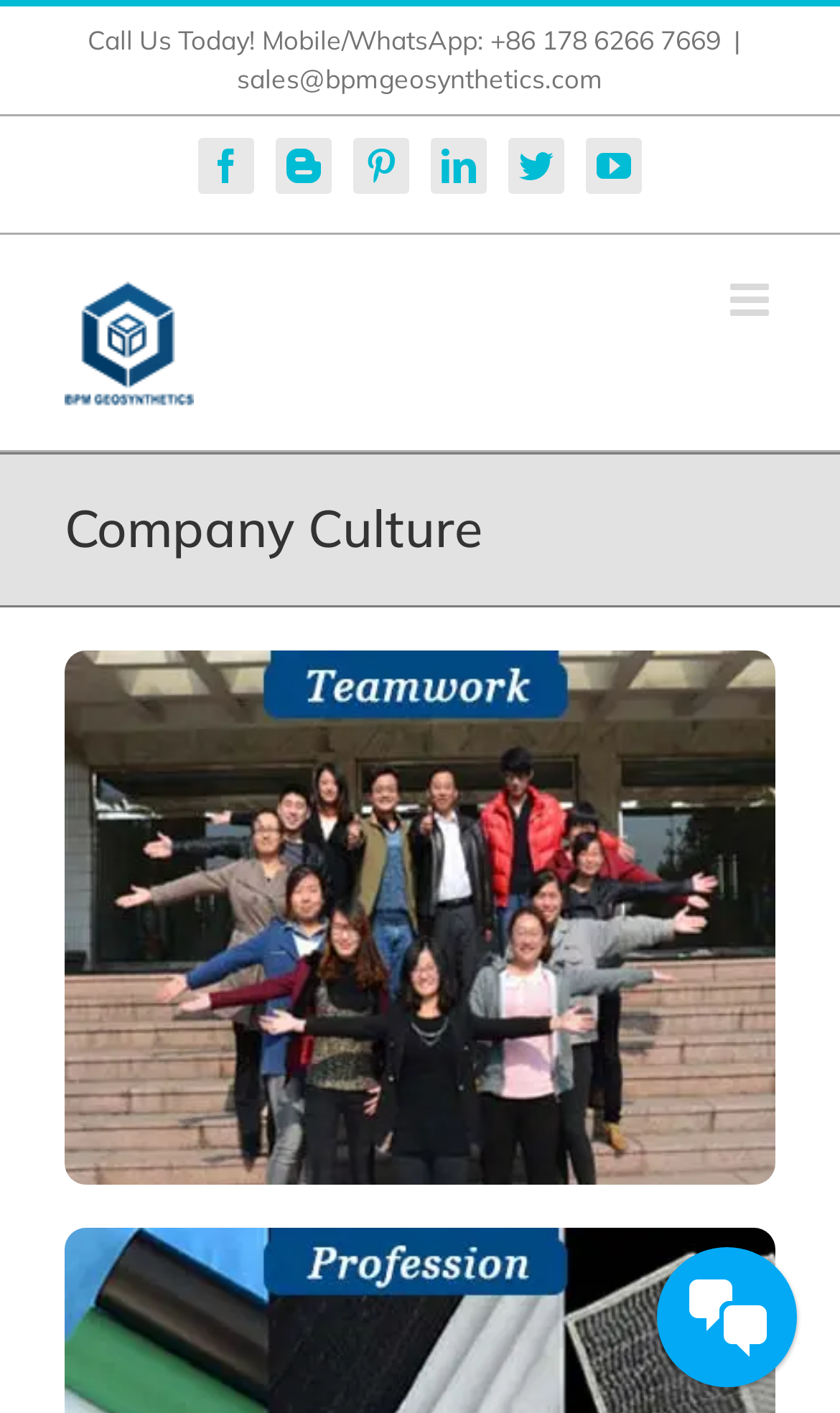Locate the UI element that matches the description Pinterest in the webpage screenshot. Return the bounding box coordinates in the format (top-left x, top-left y, bottom-right x, bottom-right y), with values ranging from 0 to 1.

[0.421, 0.098, 0.487, 0.138]